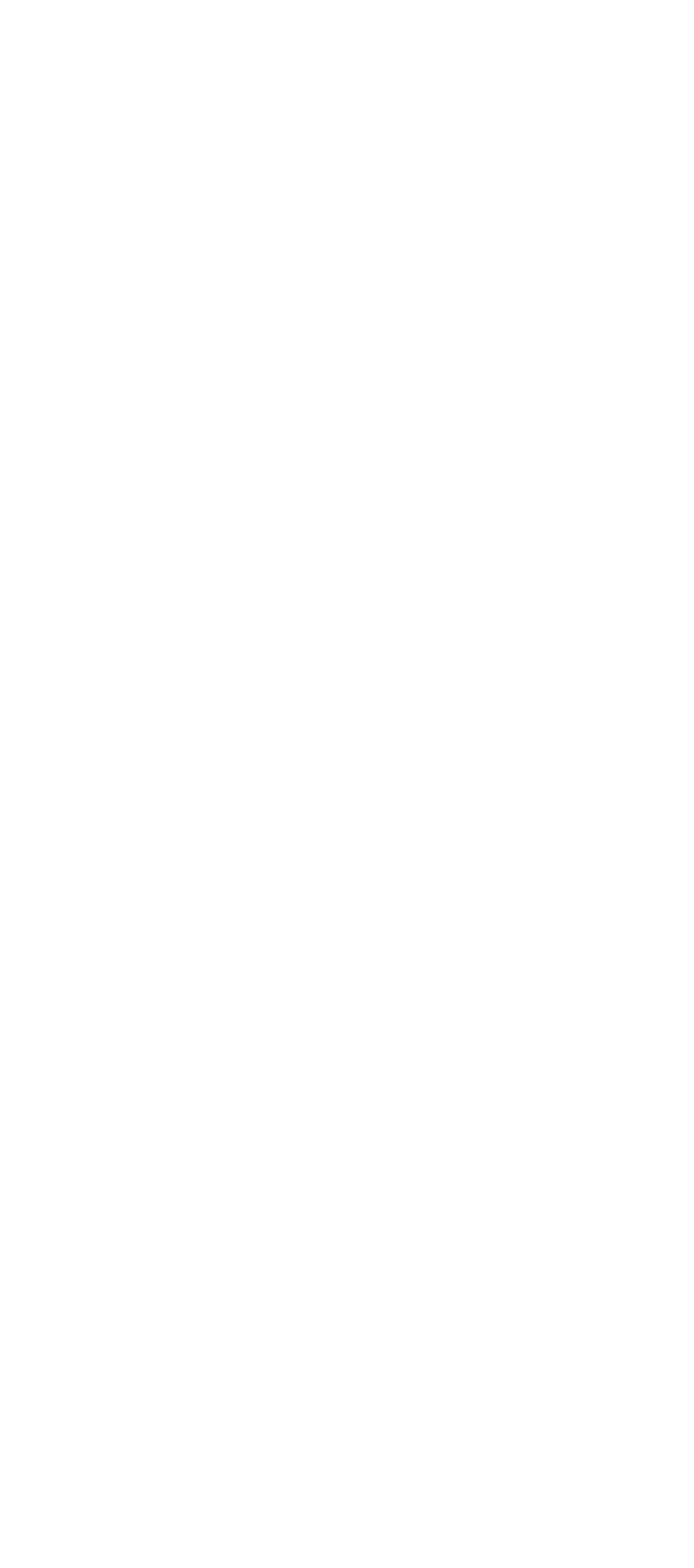Determine the bounding box coordinates of the clickable region to carry out the instruction: "Check Disclaimer".

[0.38, 0.92, 0.62, 0.945]